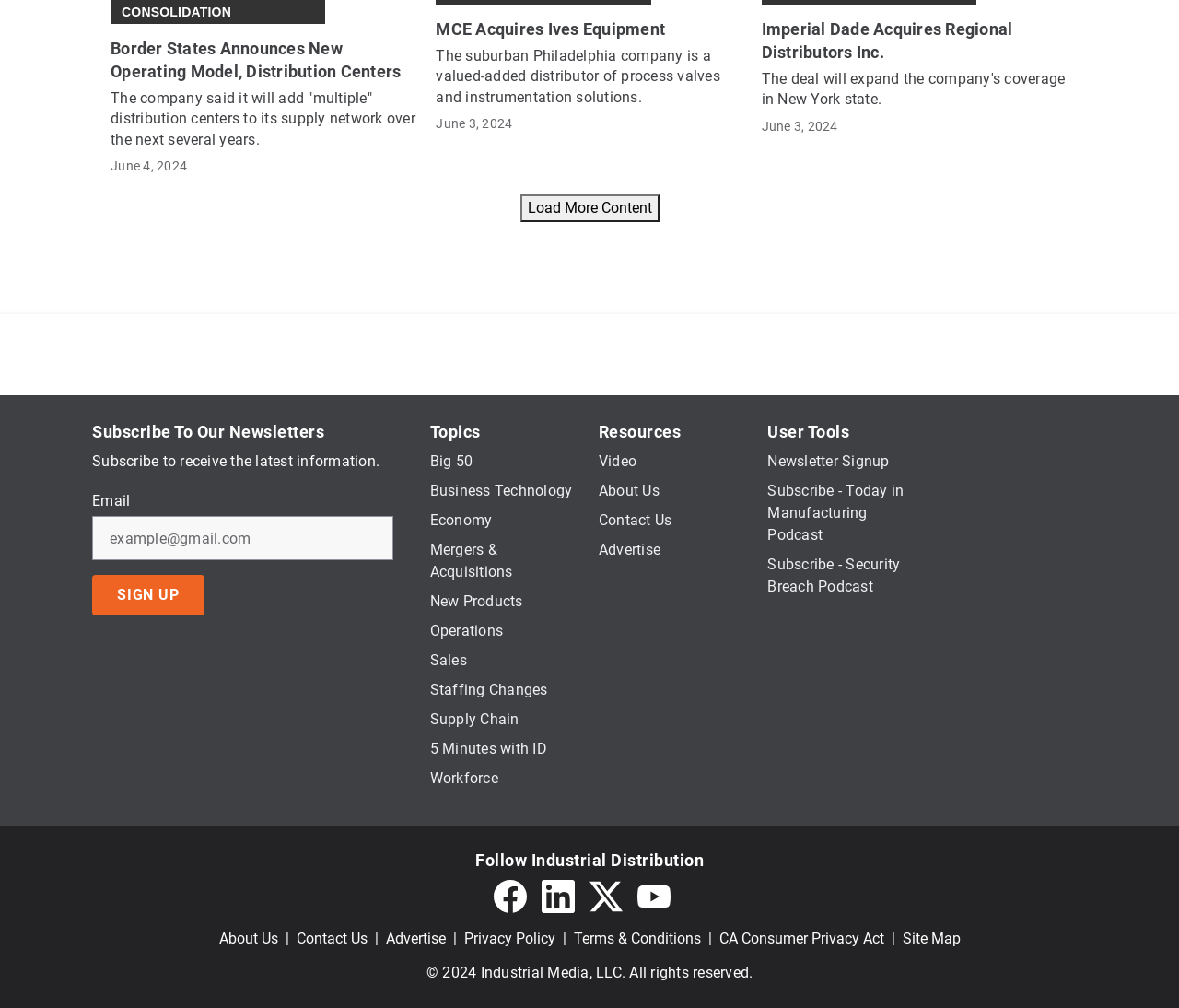Using the given element description, provide the bounding box coordinates (top-left x, top-left y, bottom-right x, bottom-right y) for the corresponding UI element in the screenshot: Operations

[0.365, 0.617, 0.427, 0.635]